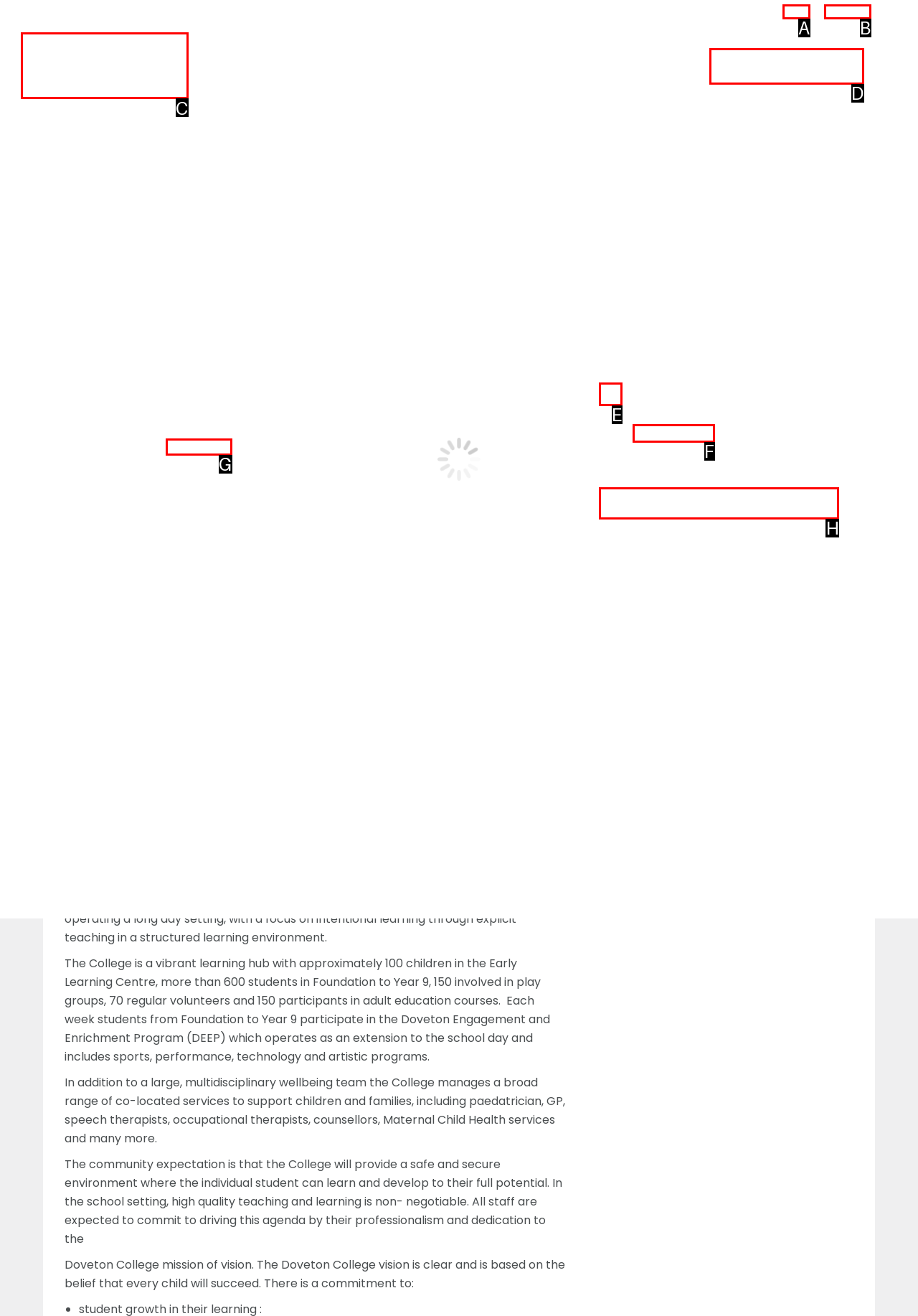Find the HTML element to click in order to complete this task: Click the 'Certified Practising Counsellors Australia' link
Answer with the letter of the correct option.

C